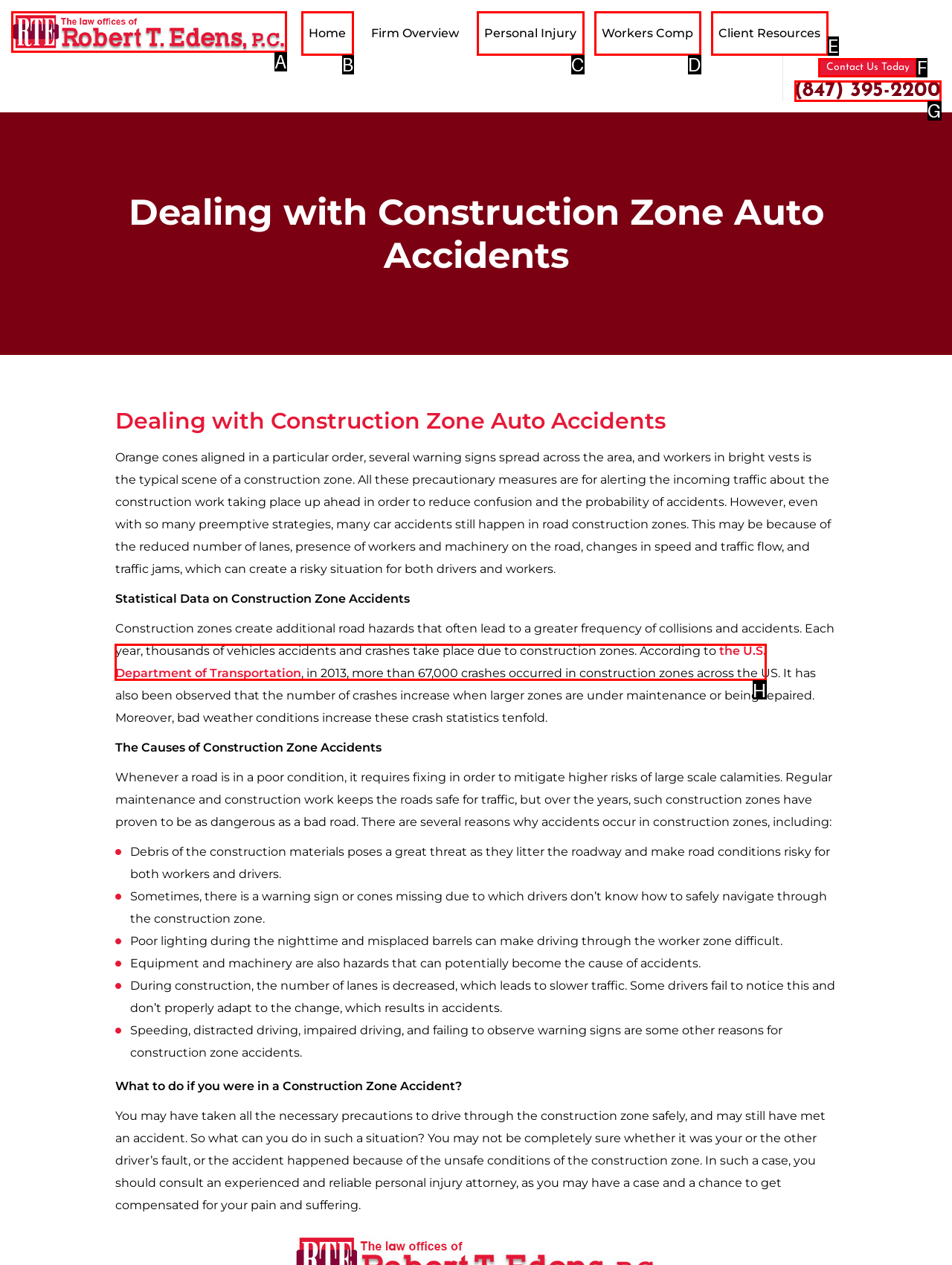Among the marked elements in the screenshot, which letter corresponds to the UI element needed for the task: Click the 'the U.S. Department of Transportation' link?

H